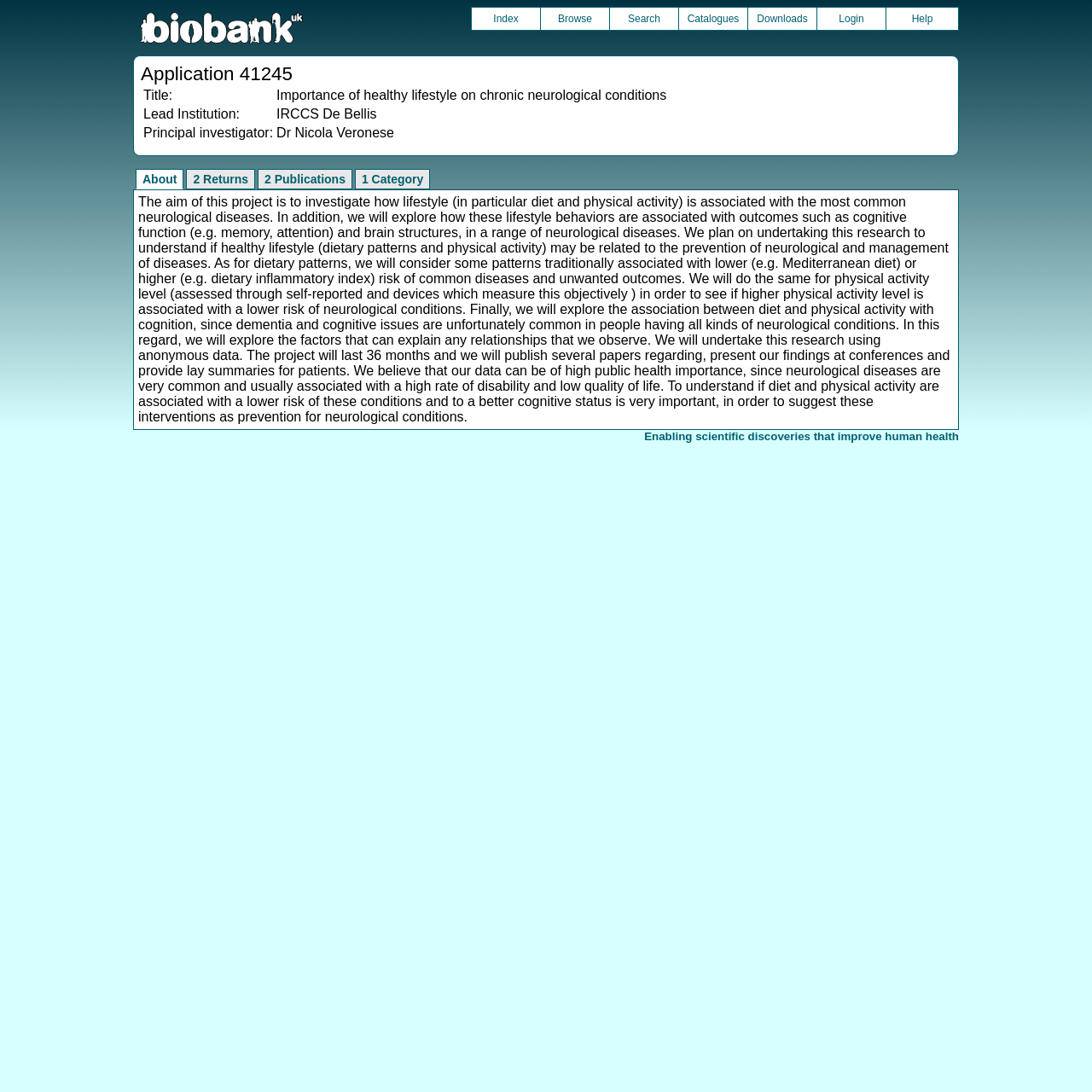Examine the image and give a thorough answer to the following question:
What is the aim of the project?

I found the aim of the project by reading the long text that describes the project, which states that the aim is to investigate how lifestyle, including diet and physical activity, is associated with the most common neurological diseases.